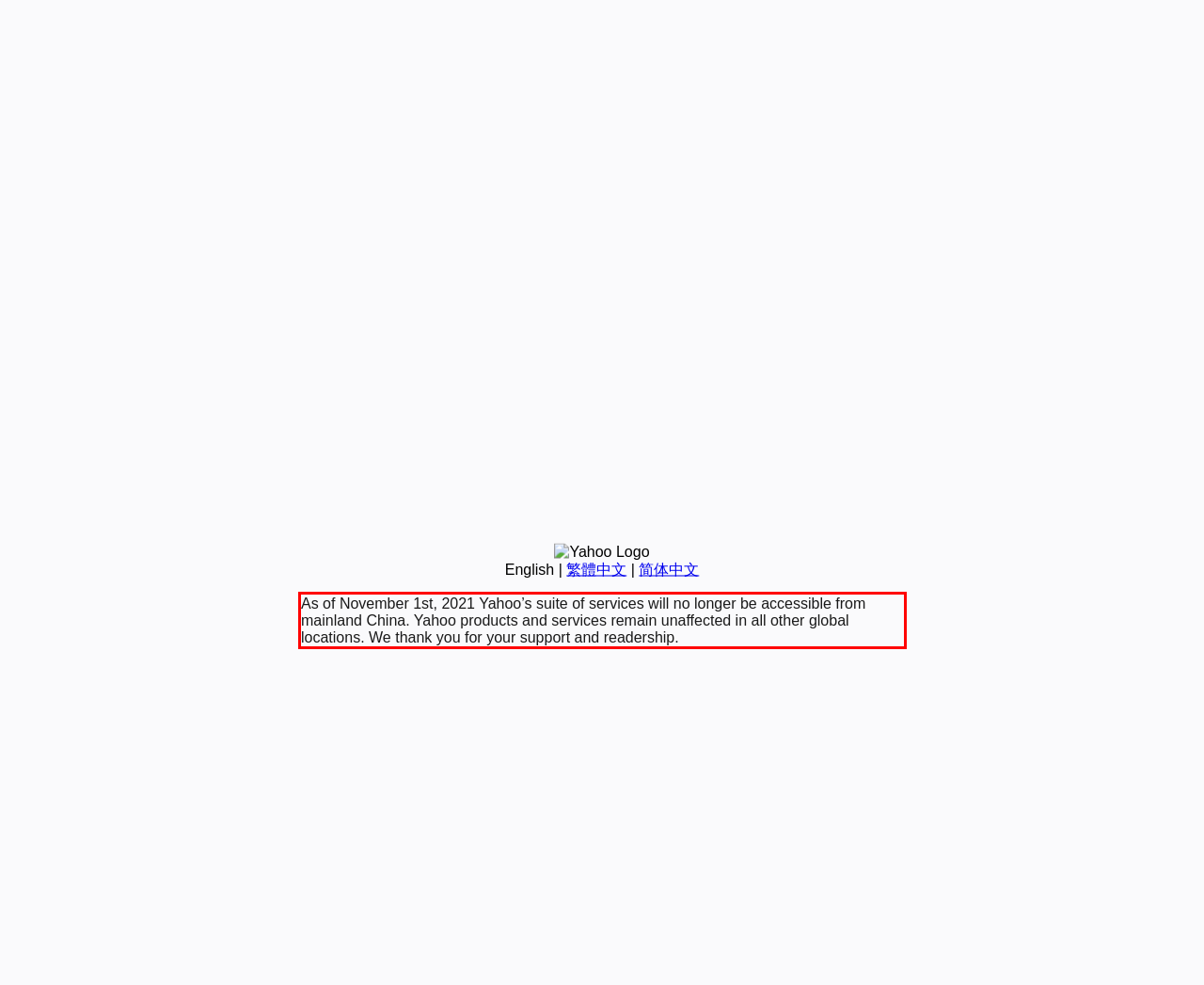Please use OCR to extract the text content from the red bounding box in the provided webpage screenshot.

As of November 1st, 2021 Yahoo’s suite of services will no longer be accessible from mainland China. Yahoo products and services remain unaffected in all other global locations. We thank you for your support and readership.